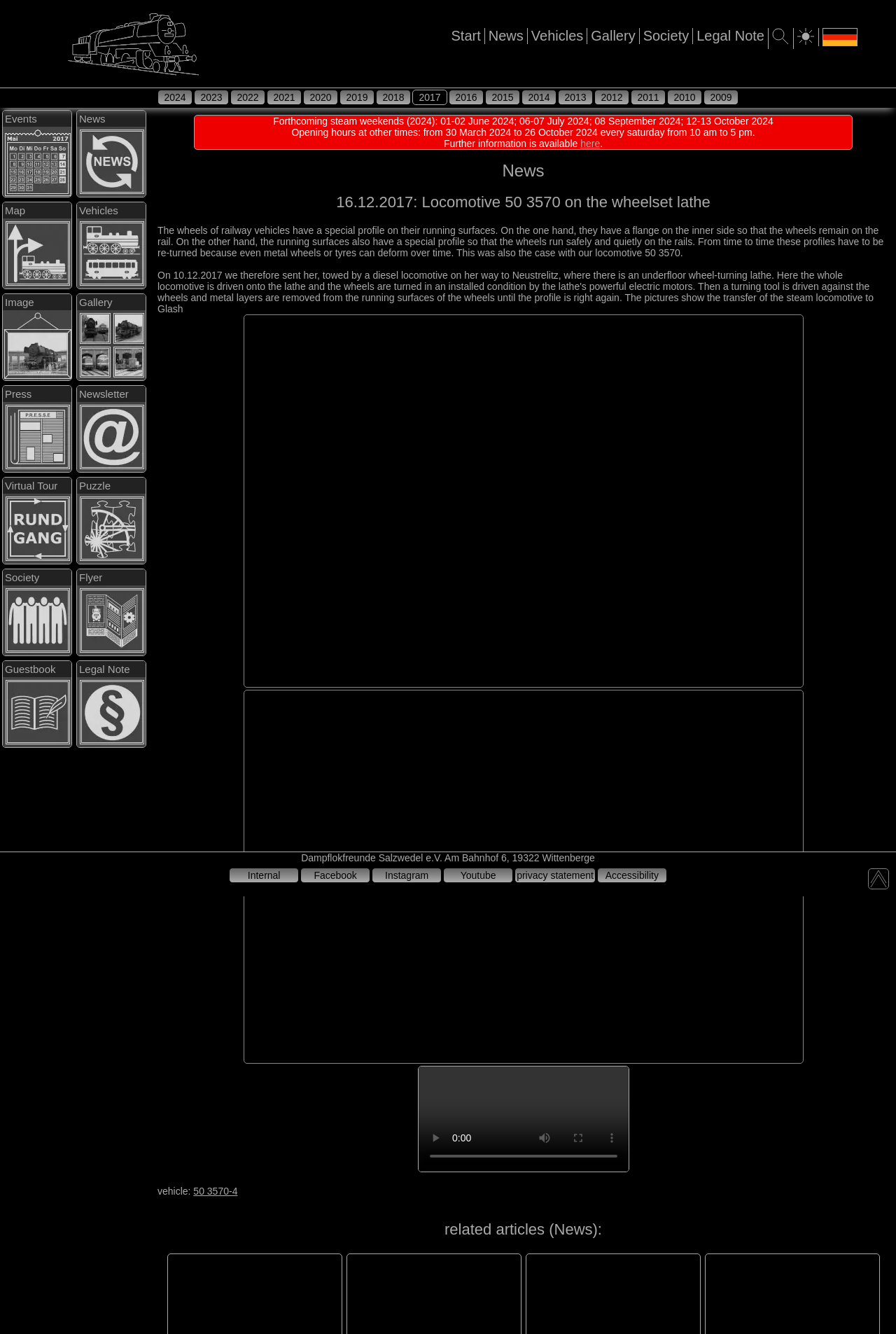Could you specify the bounding box coordinates for the clickable section to complete the following instruction: "click the 'Start' link"?

[0.07, 0.059, 0.231, 0.068]